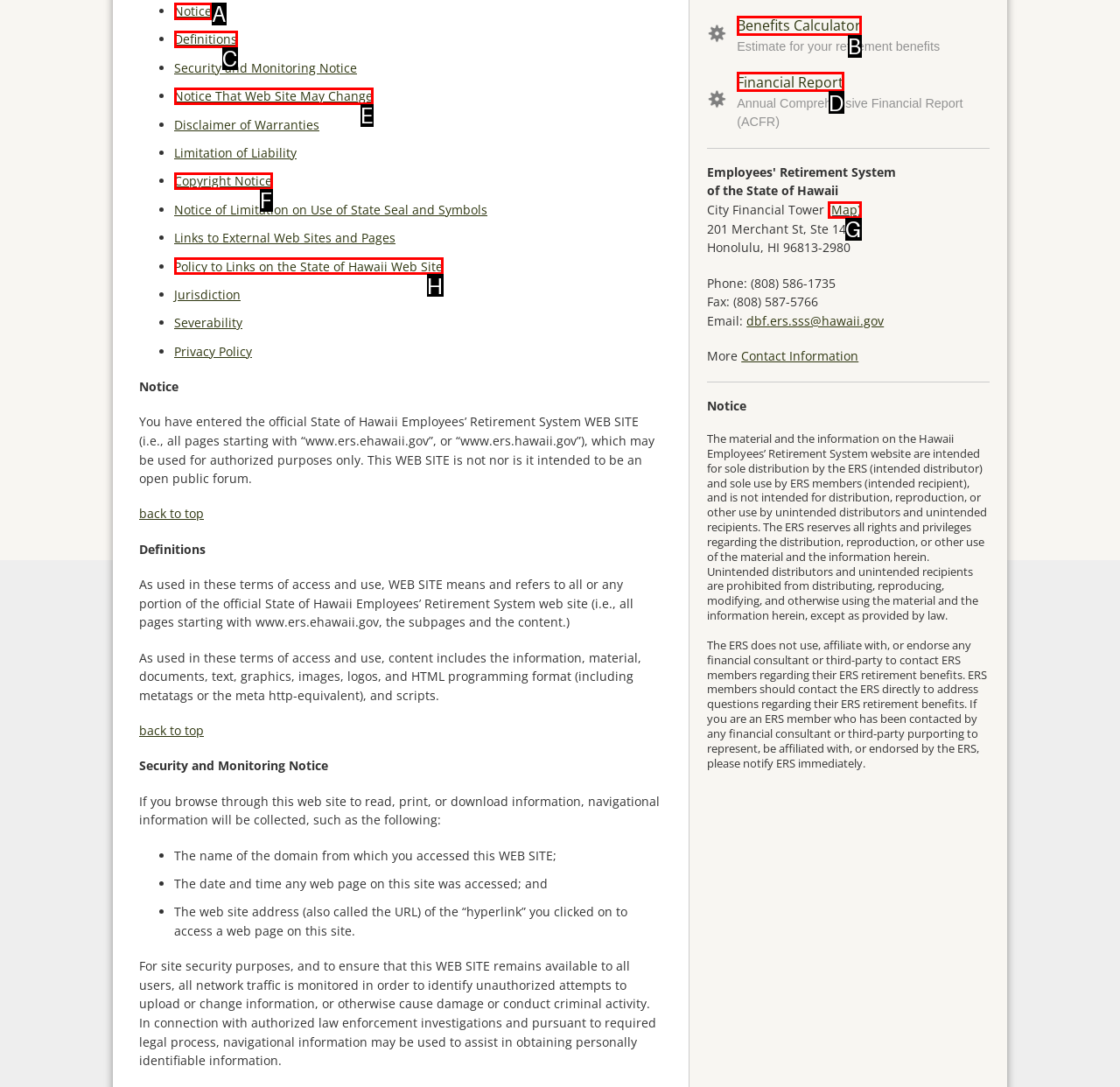Select the letter that corresponds to the UI element described as: (Map)
Answer by providing the letter from the given choices.

G